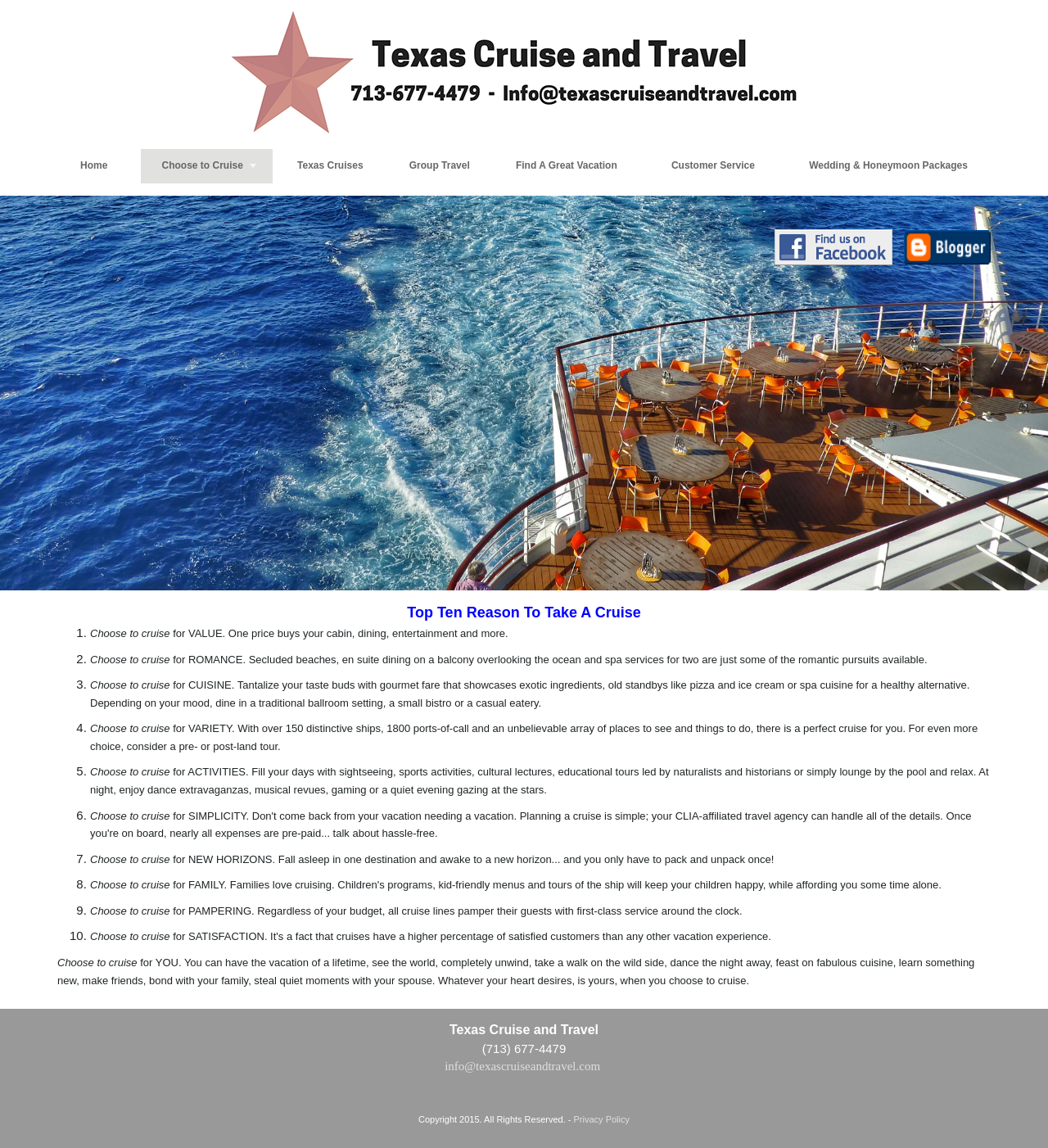Summarize the webpage with intricate details.

This webpage is about promoting cruises as a vacation option. At the top, there is a site logo and a navigation menu with links to various pages, including "Home", "Choose to Cruise", "Texas Cruises", "Group Travel", "Find A Great Vacation", "Customer Service", and "Wedding & Honeymoon Packages". 

Below the navigation menu, there is a section with a title "Top Ten Reason To Take A Cruise". This section is divided into ten numbered points, each highlighting a benefit of taking a cruise, such as romance, cuisine, variety, activities, and pampering. Each point has a brief description explaining why cruising is a great option for that particular aspect.

The points are arranged in a vertical list, with each point taking up a significant portion of the page. The text is clear and easy to read, with a good balance of white space and content. There are no images in this section, but the text is engaging and informative.

At the bottom of the page, there is a section with contact information, including a company name, phone number, email address, and a link to a privacy policy. There is also a copyright notice.